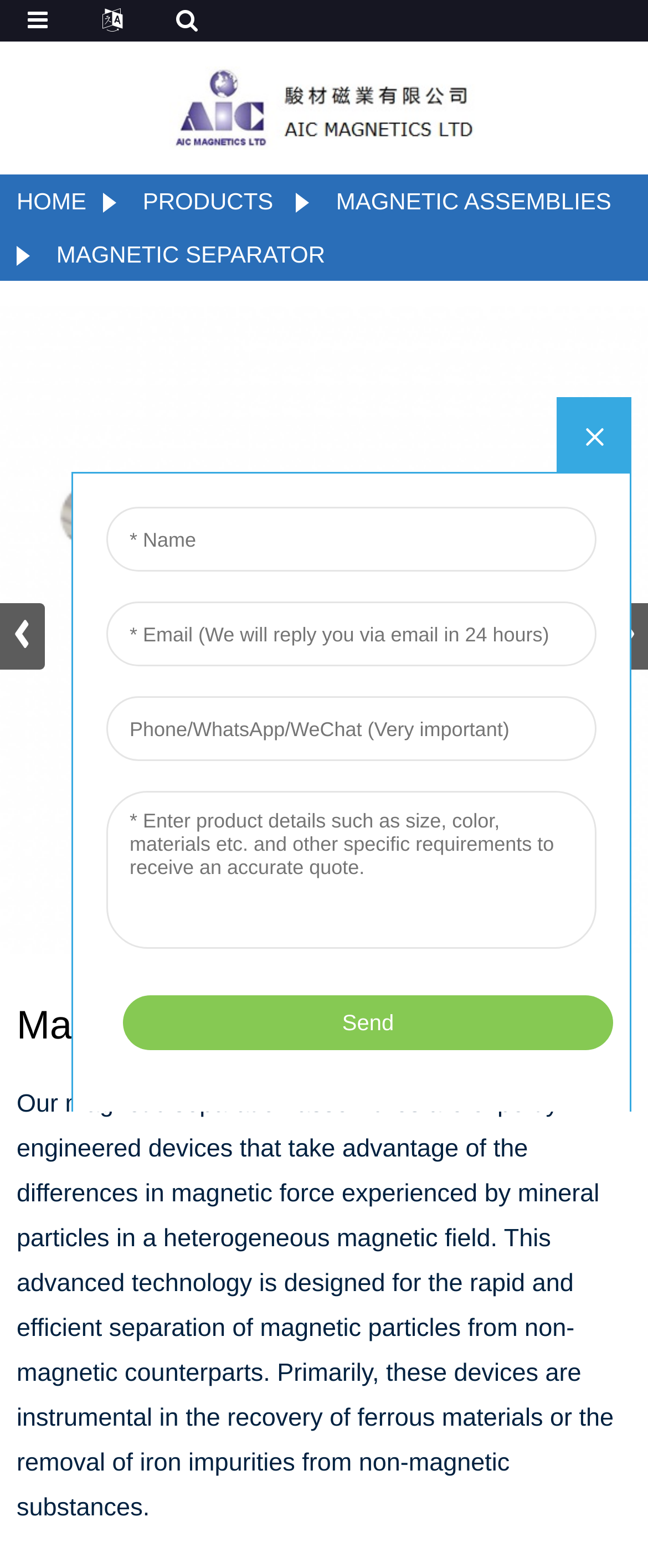Find the bounding box coordinates of the element to click in order to complete the given instruction: "Click the HOME link."

[0.026, 0.12, 0.133, 0.137]